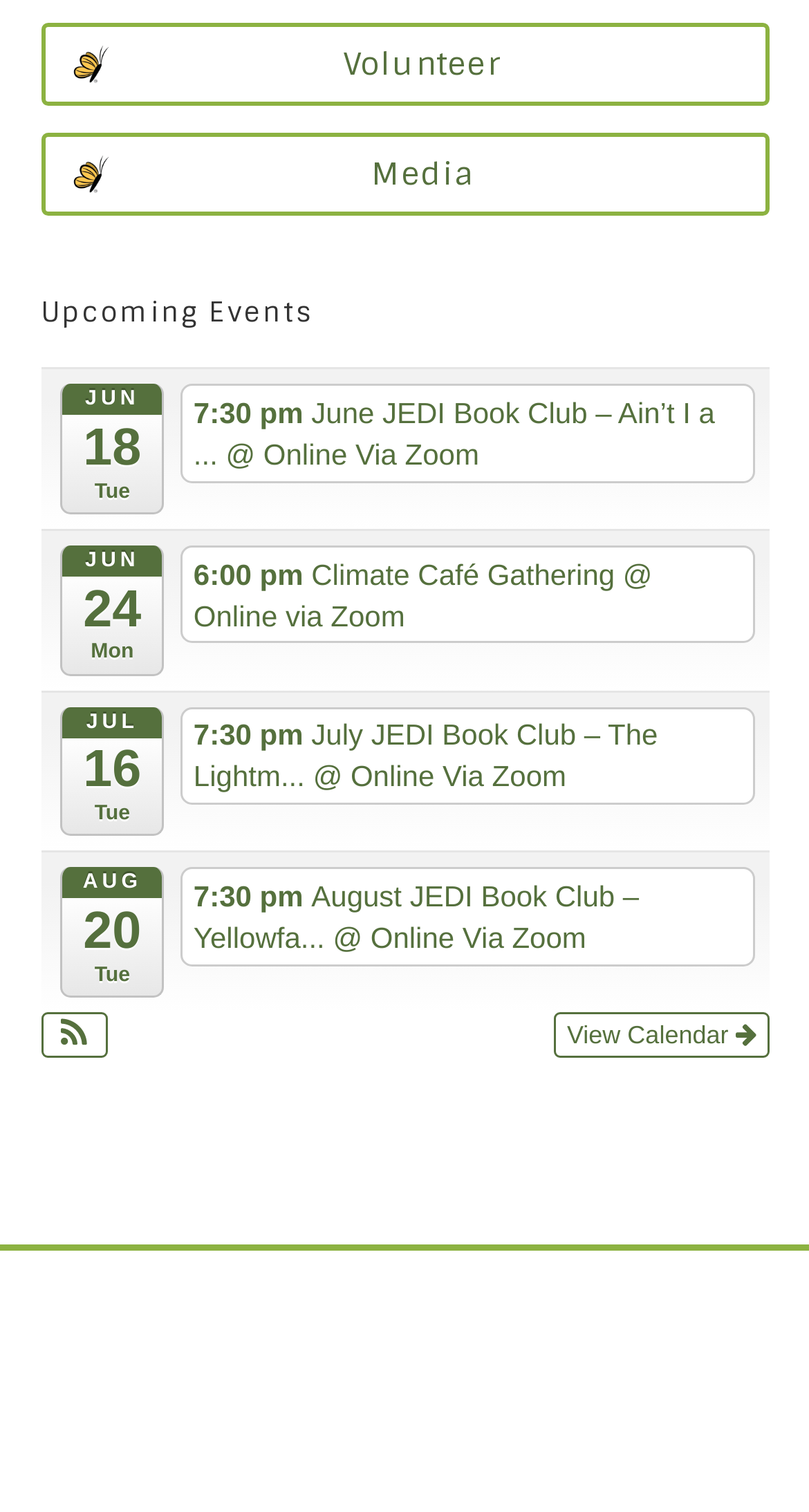How many upcoming events are listed?
Answer the question in a detailed and comprehensive manner.

I counted the number of links with dates (JUN 18, JUN 24, JUL 16, AUG 20) that are listed under the 'Upcoming Events' heading.